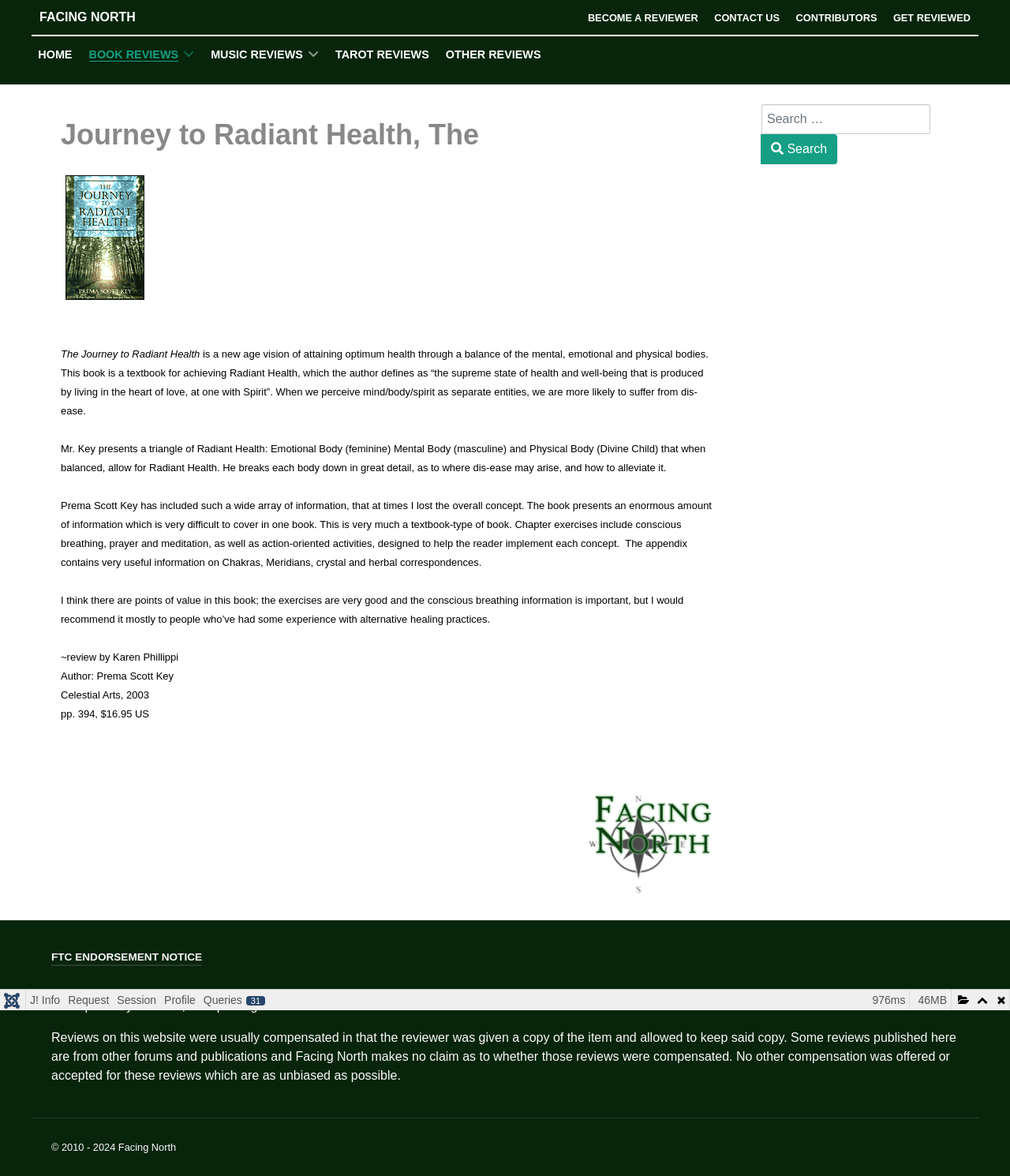Determine the main headline of the webpage and provide its text.

Journey to Radiant Health, The